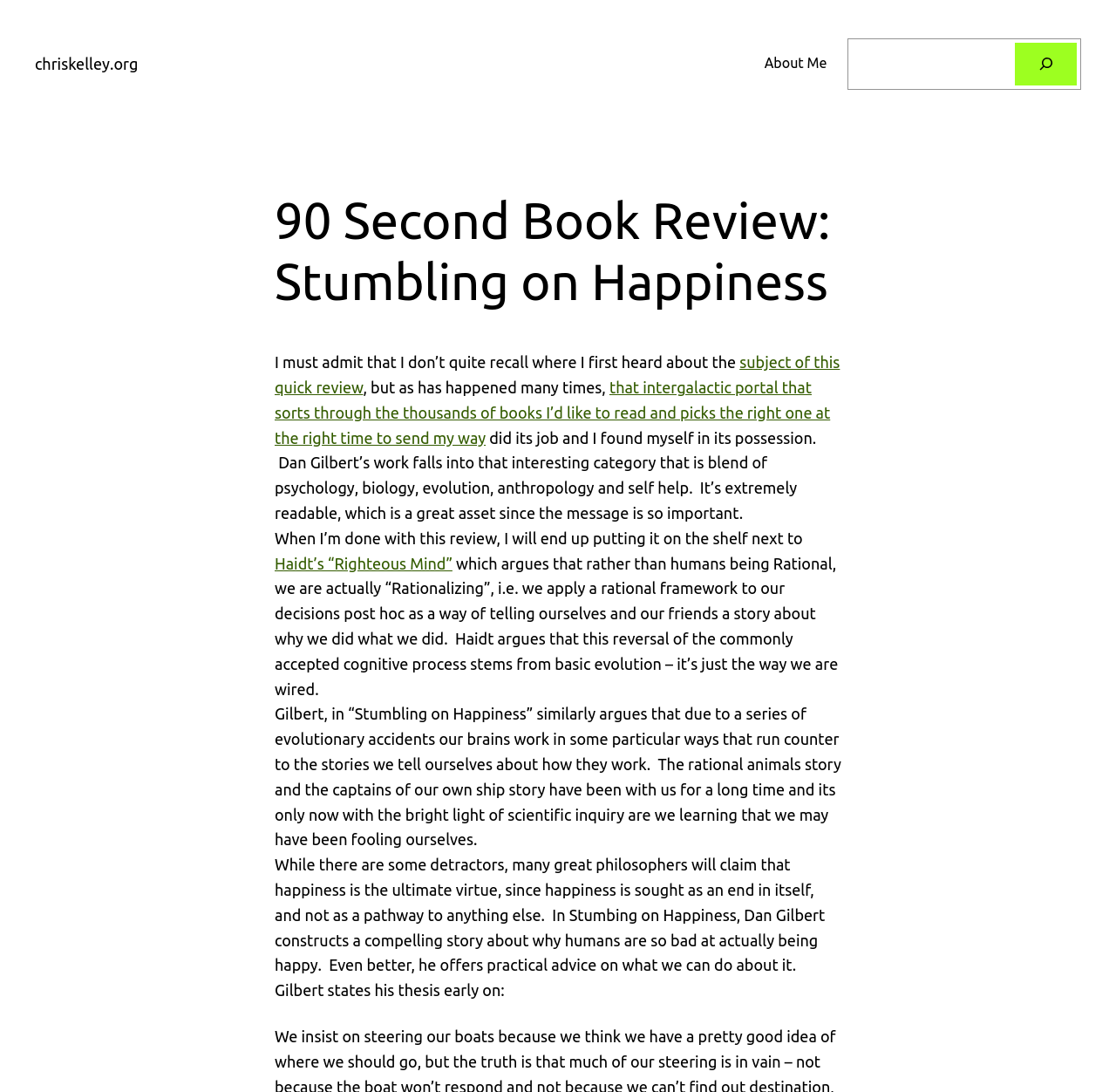What is the name of the book compared to?
Make sure to answer the question with a detailed and comprehensive explanation.

The book is compared to another book in the text 'When I’m done with this review, I will end up putting it on the shelf next to Haidt’s “Righteous Mind”'. Therefore, the answer is 'Haidt’s “Righteous Mind”'.